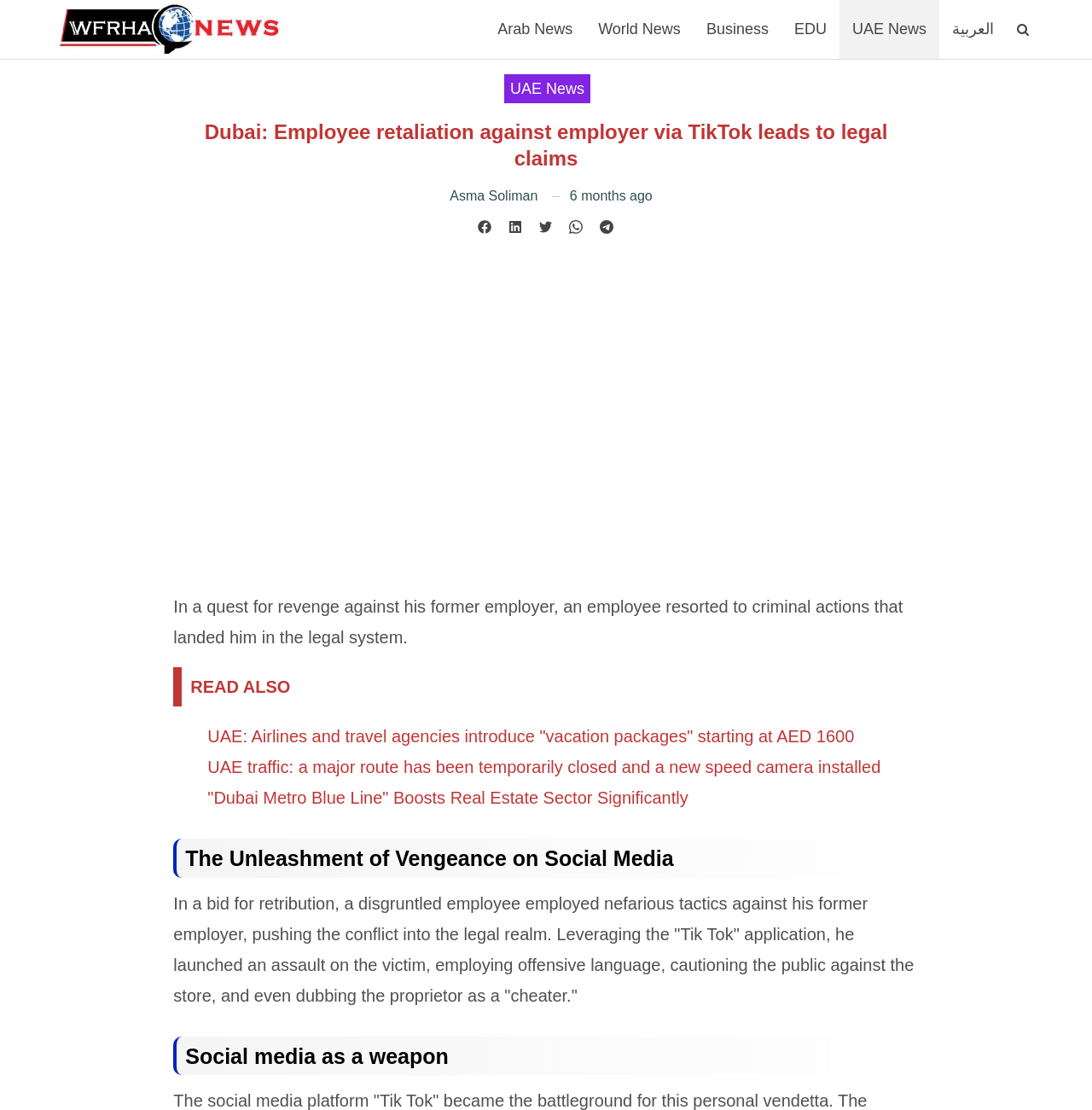Determine the bounding box coordinates for the area that needs to be clicked to fulfill this task: "Click on the Wfrha News Desktop link". The coordinates must be given as four float numbers between 0 and 1, i.e., [left, top, right, bottom].

[0.047, 0.0, 0.258, 0.051]